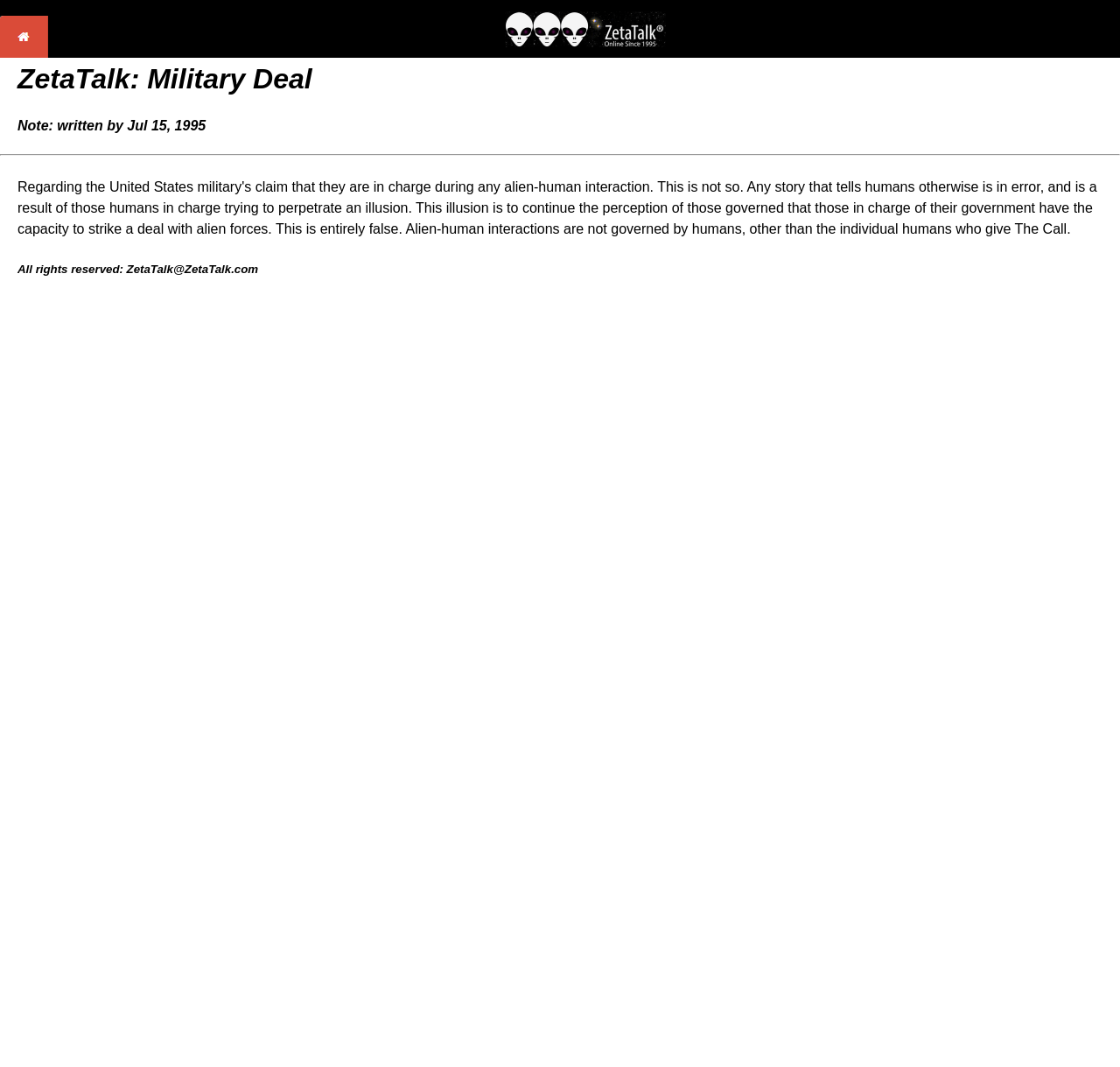What is the link on the top left?
Use the image to answer the question with a single word or phrase.

link to Home Page